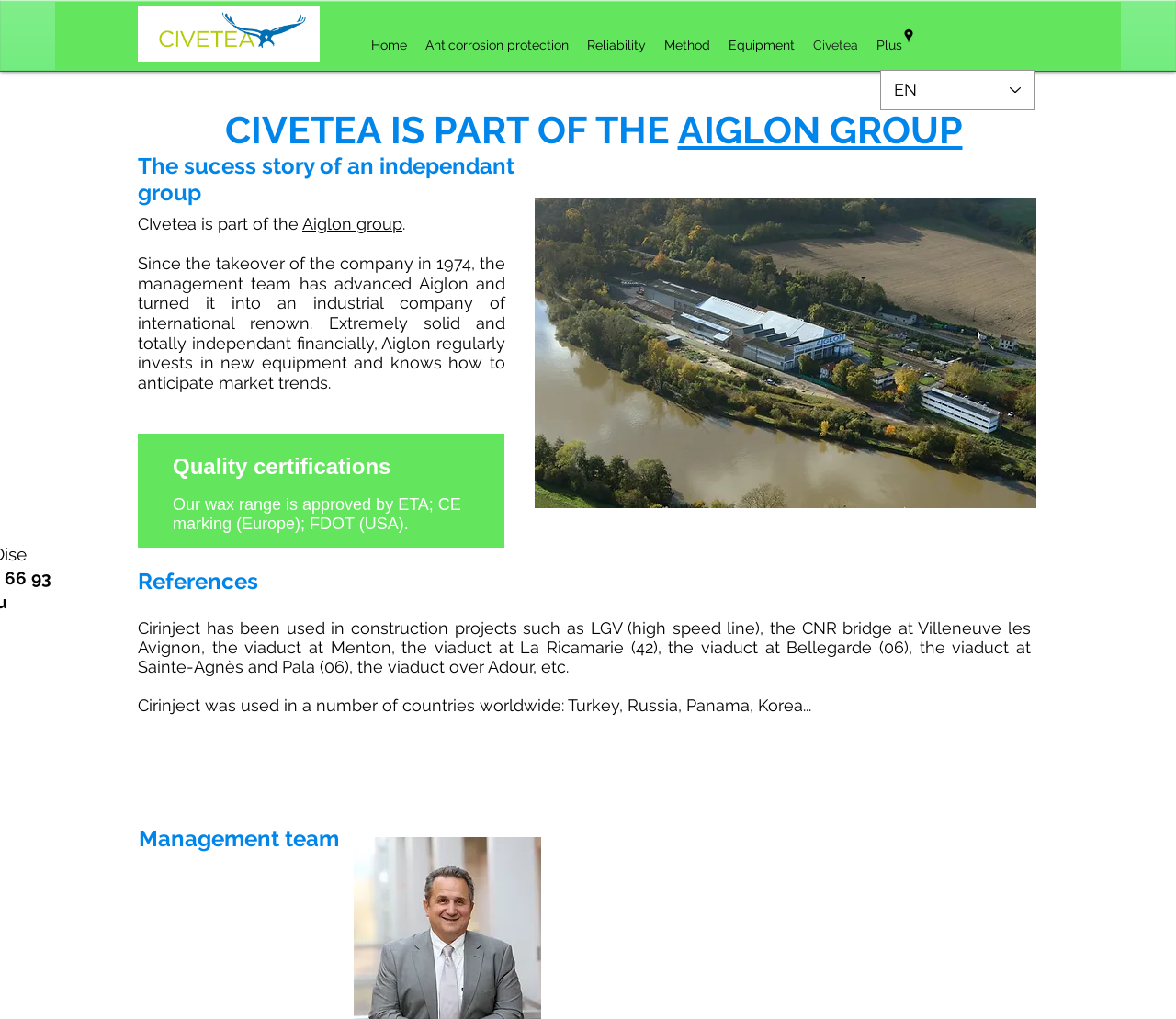Please identify the bounding box coordinates of the clickable element to fulfill the following instruction: "Learn more about the management team". The coordinates should be four float numbers between 0 and 1, i.e., [left, top, right, bottom].

[0.118, 0.81, 0.288, 0.836]